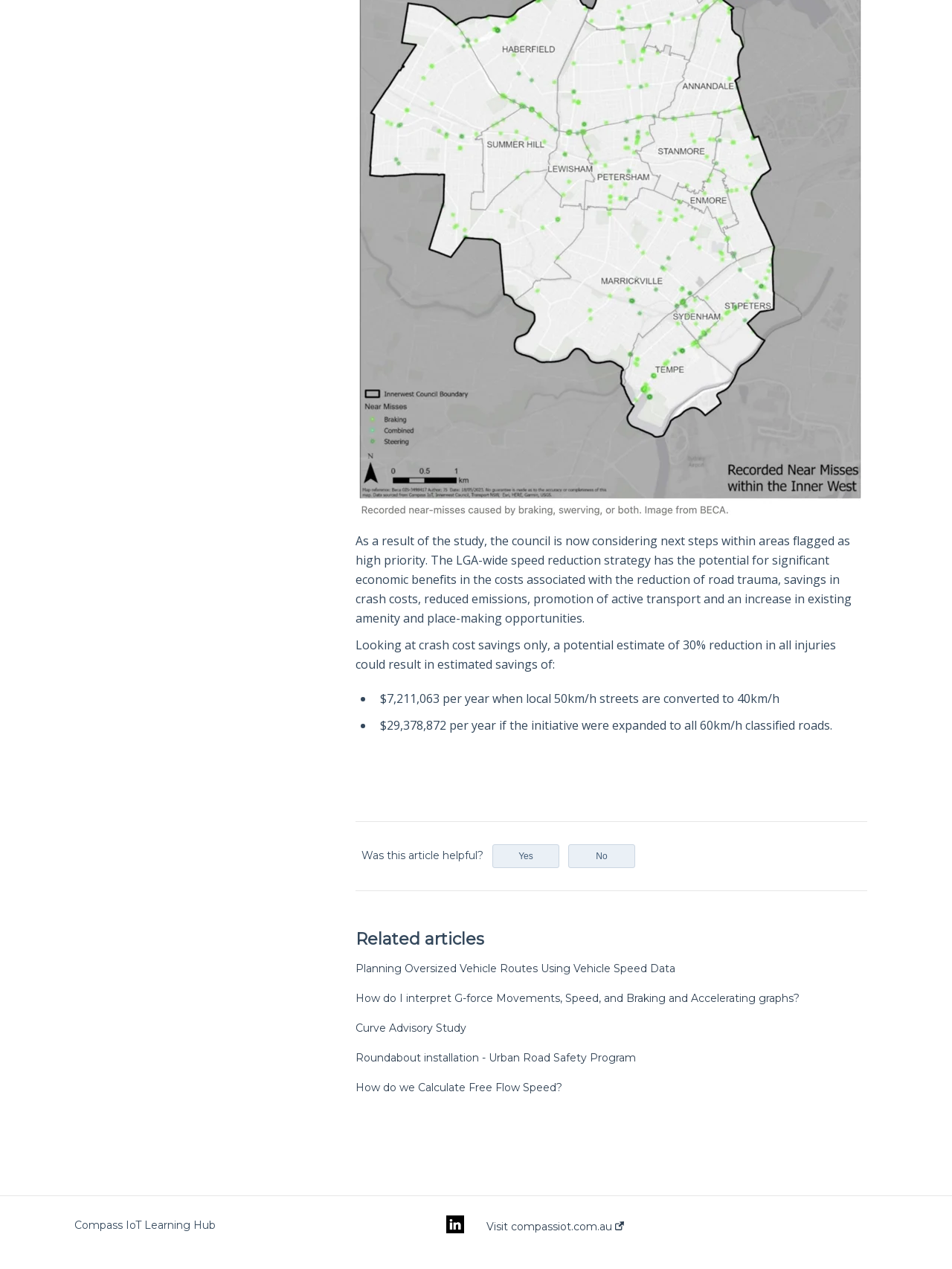Please find and report the bounding box coordinates of the element to click in order to perform the following action: "Visit the related article 'Planning Oversized Vehicle Routes Using Vehicle Speed Data'". The coordinates should be expressed as four float numbers between 0 and 1, in the format [left, top, right, bottom].

[0.373, 0.758, 0.709, 0.769]